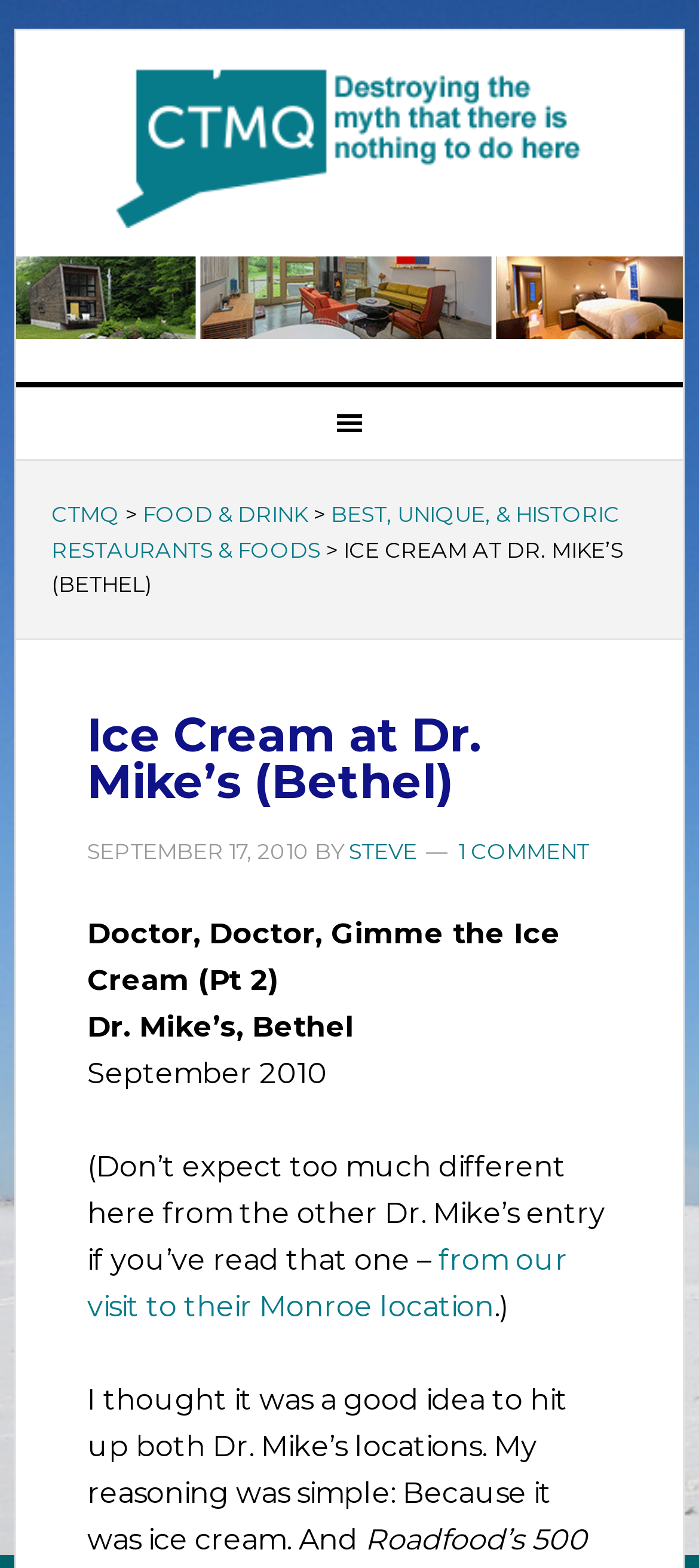Find the bounding box coordinates of the area to click in order to follow the instruction: "Log in".

None